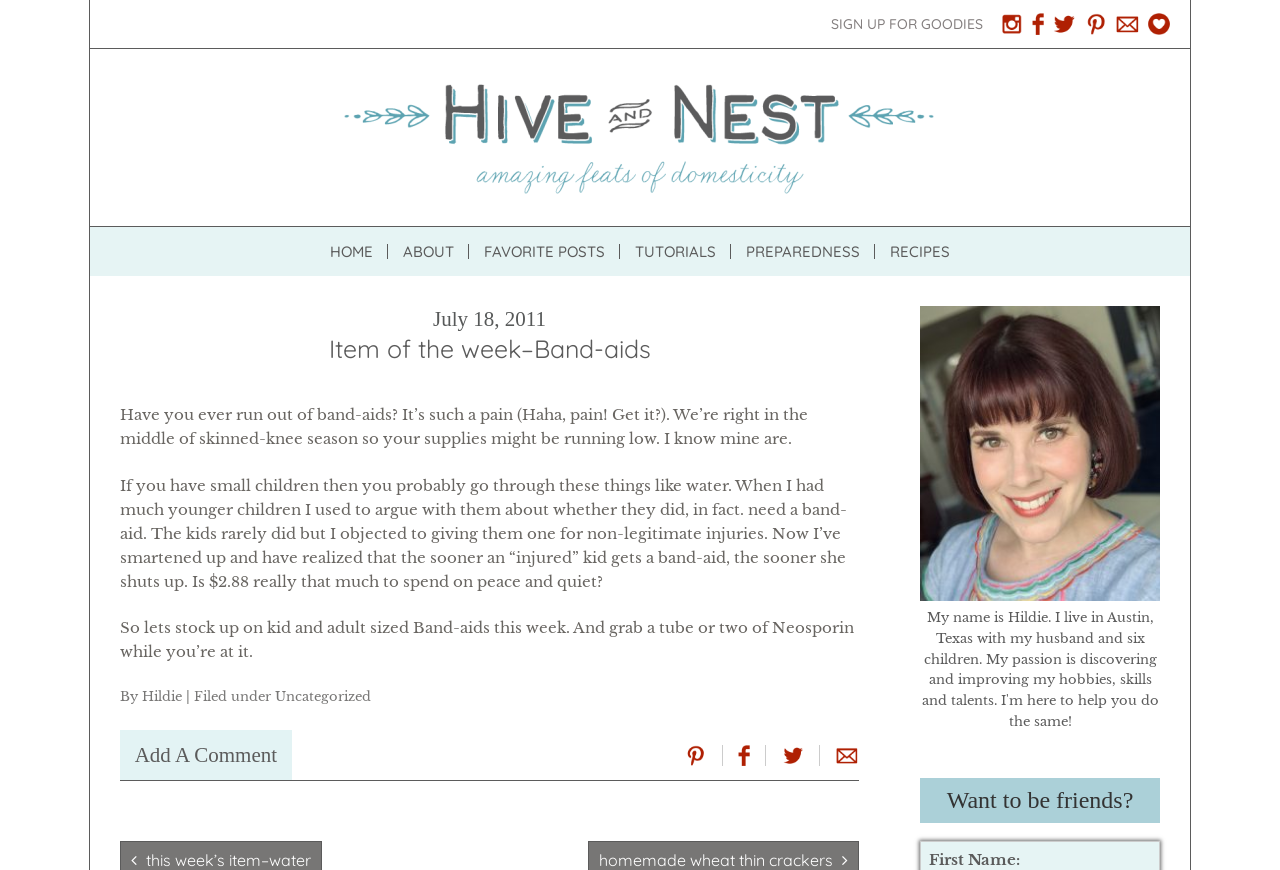Please identify the bounding box coordinates of the area that needs to be clicked to fulfill the following instruction: "Visit Hive and Nest blog."

[0.266, 0.136, 0.734, 0.174]